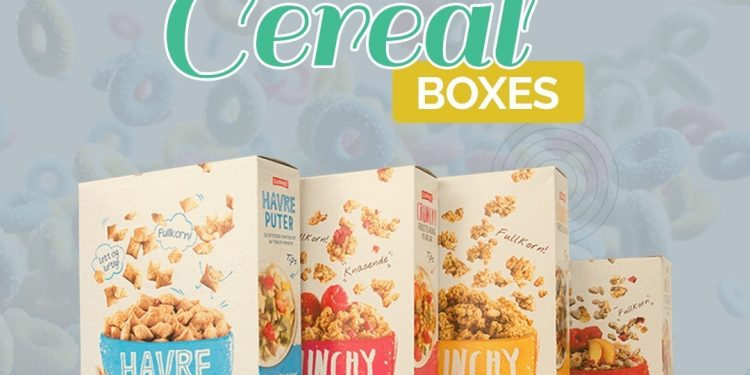Describe every aspect of the image in detail.

The image features an appealing display of cereal boxes, prominently showcasing the variety of products available. The boxes are designed with vibrant colors and catchy labels, emphasizing terms like "Havre" and "Inchy," highlighting their unique offerings. Behind the cereal boxes, a soft-focus background is filled with cereal pieces, creating a playful and inviting atmosphere. This visual draws attention to the packaging's design, which aims to attract consumers' interest. The bold text "Cereal Boxes" in a bright yellow overlay adds a dynamic touch, positioning the image within a context related to branding and marketing in the food industry.